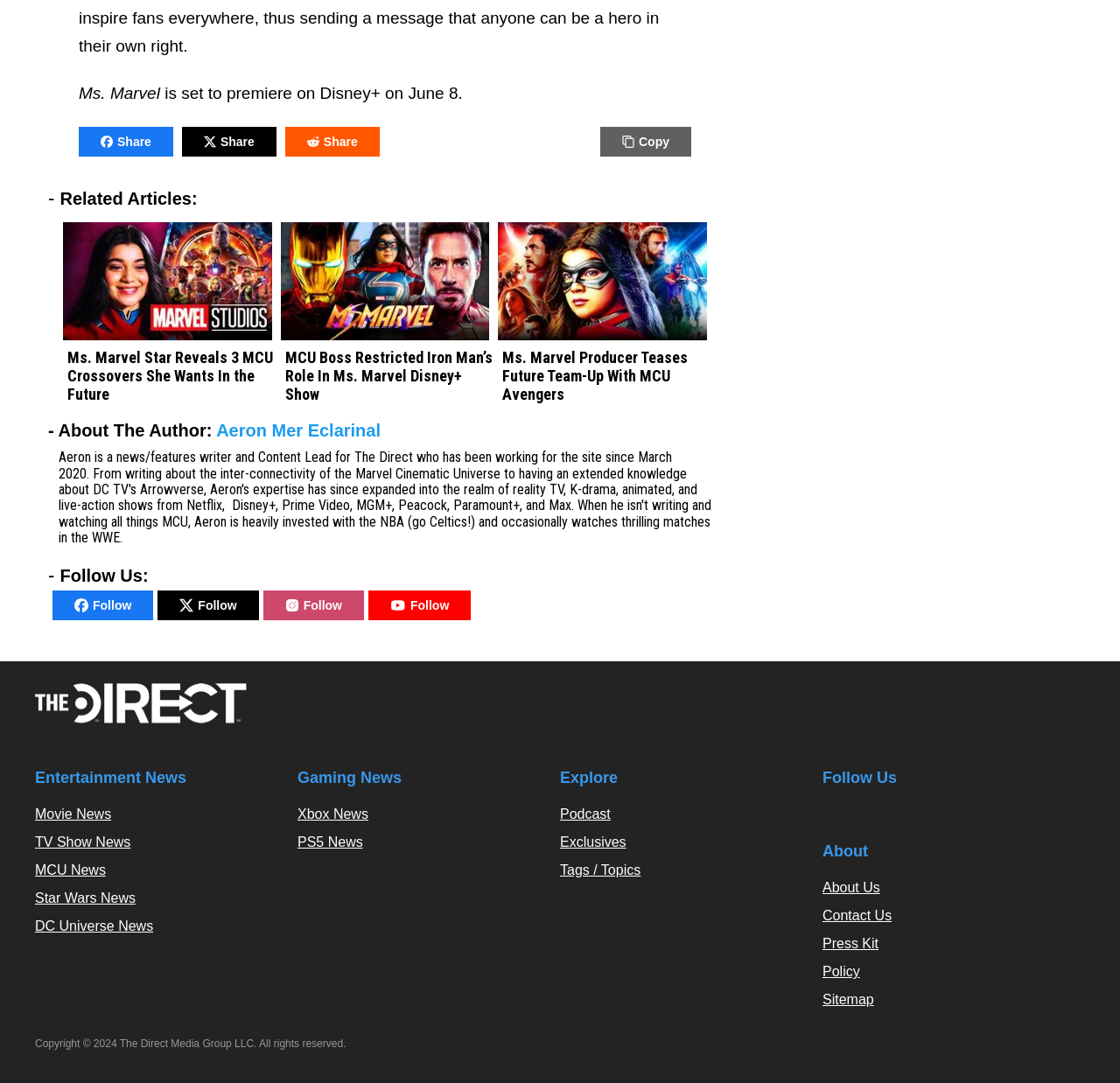Please identify the bounding box coordinates of the element that needs to be clicked to execute the following command: "Click on 'Share'". Provide the bounding box using four float numbers between 0 and 1, formatted as [left, top, right, bottom].

[0.07, 0.117, 0.155, 0.144]